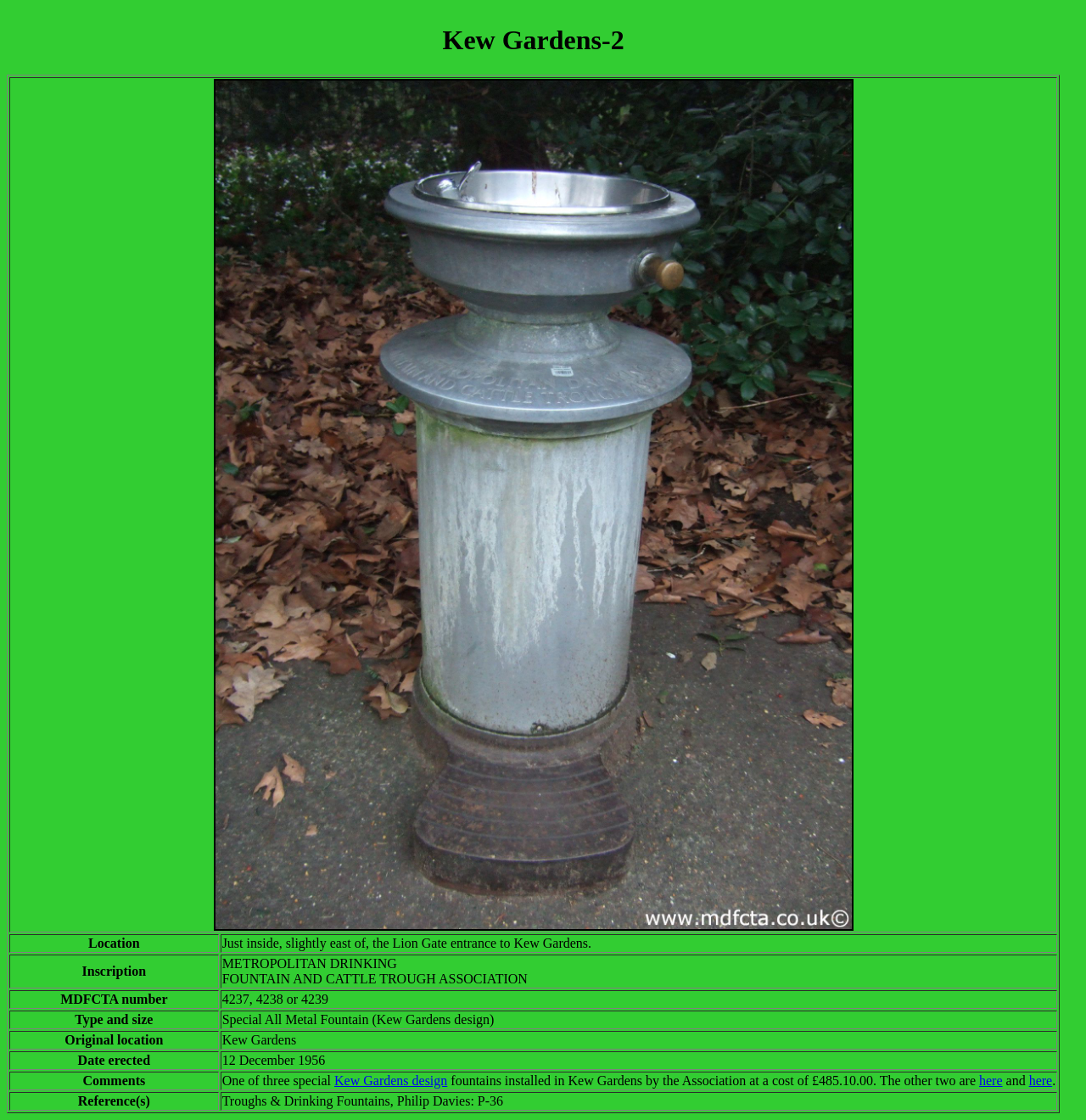How many links are there in the 'Comments' section?
Answer the question in as much detail as possible.

The 'Comments' section contains three links: 'Kew Gardens design', 'here', and 'here'. These links can be found in the gridcell corresponding to the 'Comments' rowheader.